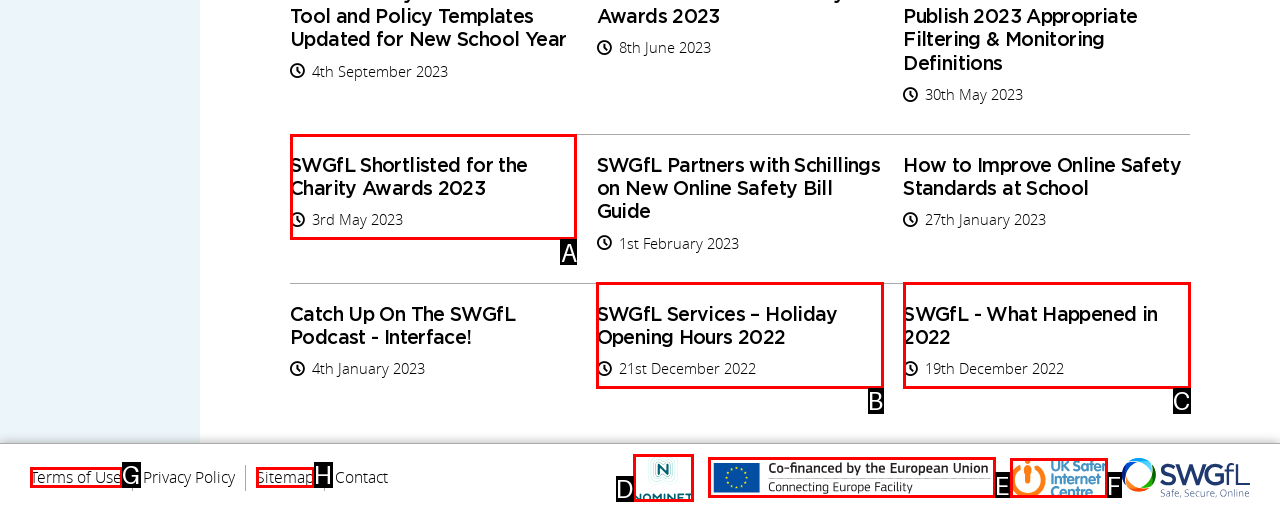Identify the HTML element that matches the description: Terms of Use. Provide the letter of the correct option from the choices.

G